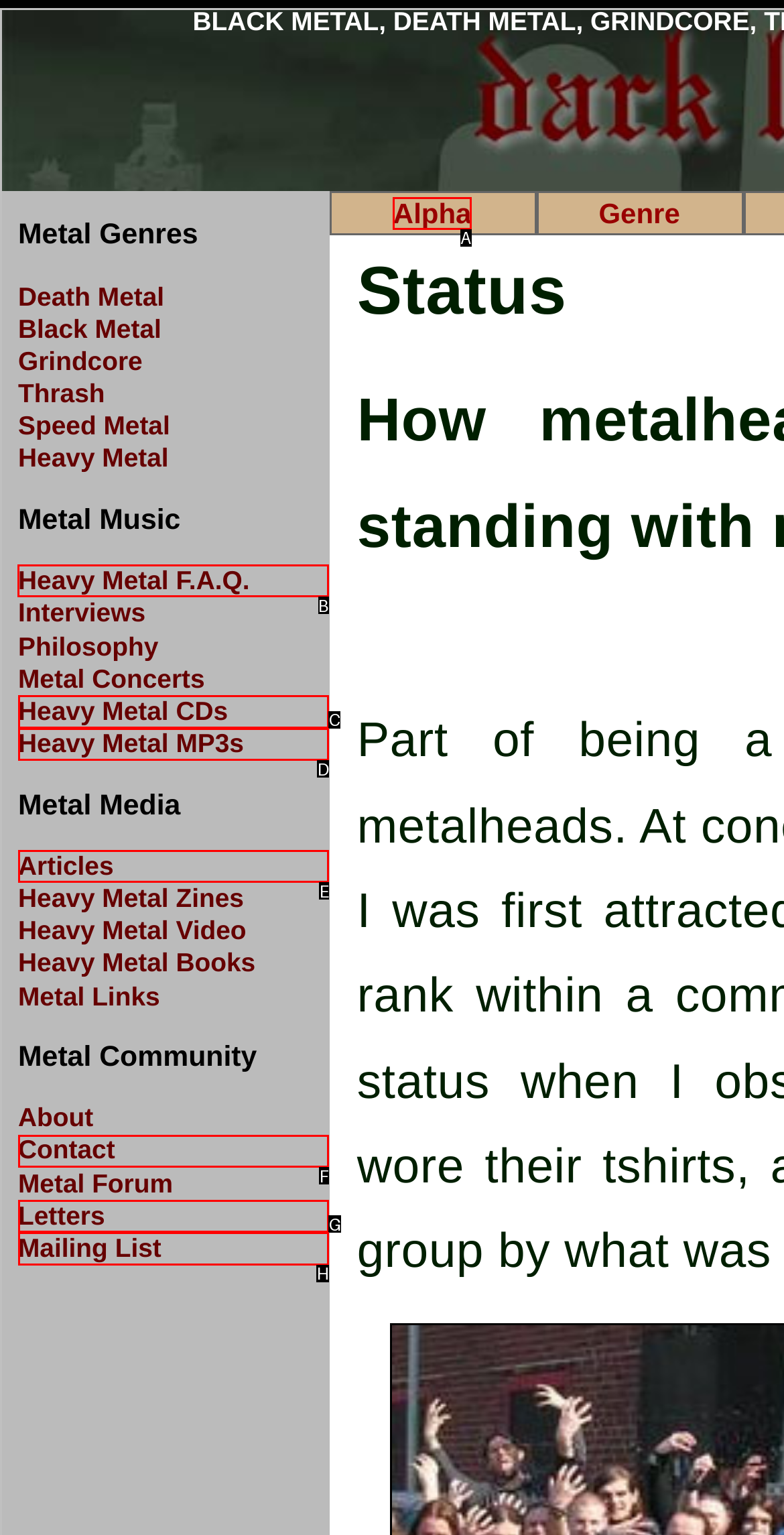Based on the choices marked in the screenshot, which letter represents the correct UI element to perform the task: View Heavy Metal F.A.Q.?

B